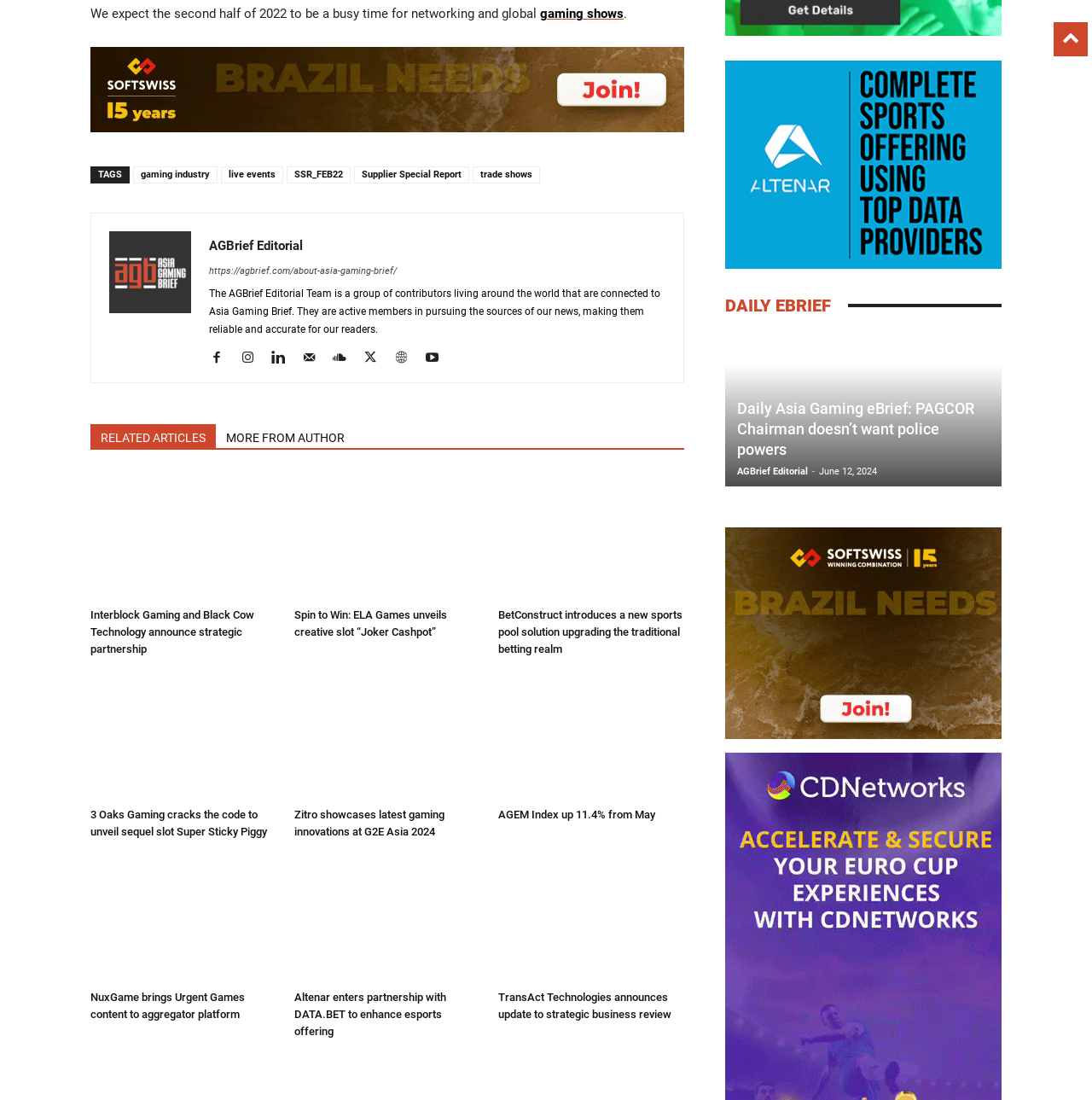What is the date of the Daily Asia Gaming eBrief?
Please use the image to provide a one-word or short phrase answer.

June 12, 2024